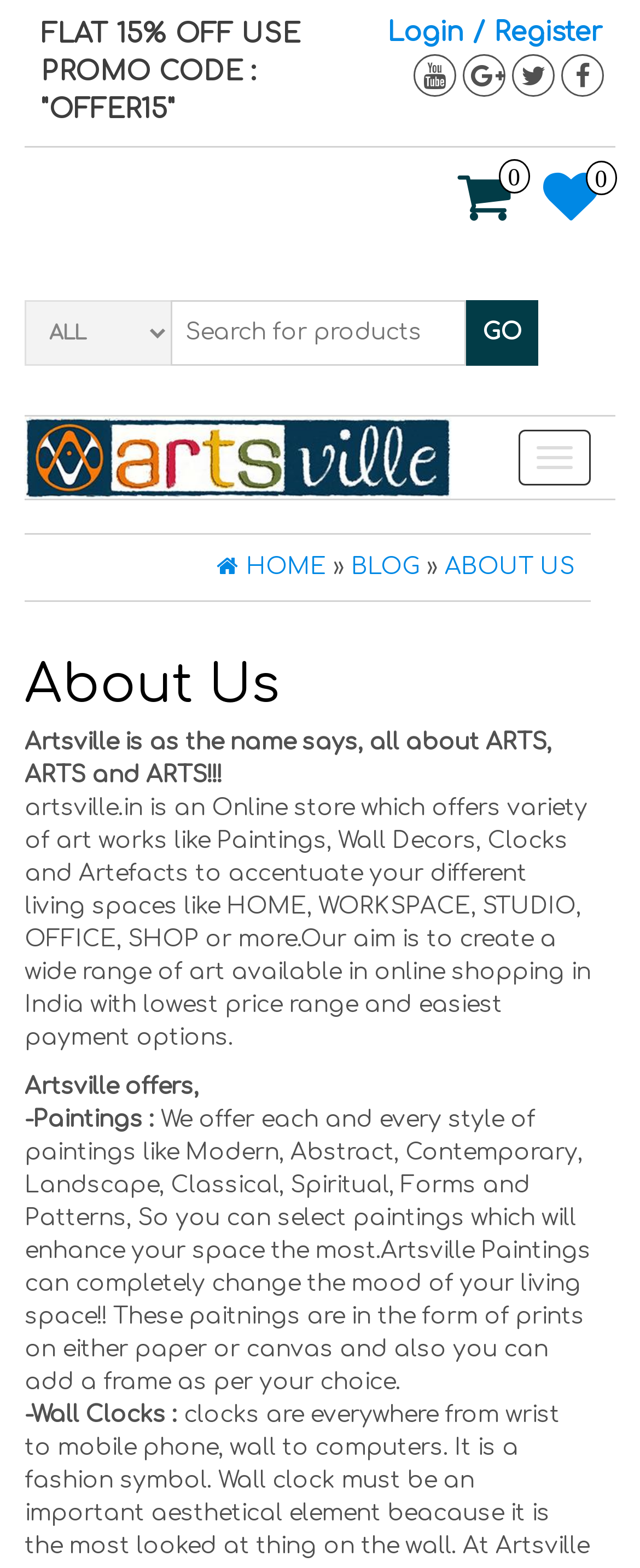Find the bounding box coordinates of the element's region that should be clicked in order to follow the given instruction: "View cart". The coordinates should consist of four float numbers between 0 and 1, i.e., [left, top, right, bottom].

[0.715, 0.125, 0.8, 0.141]